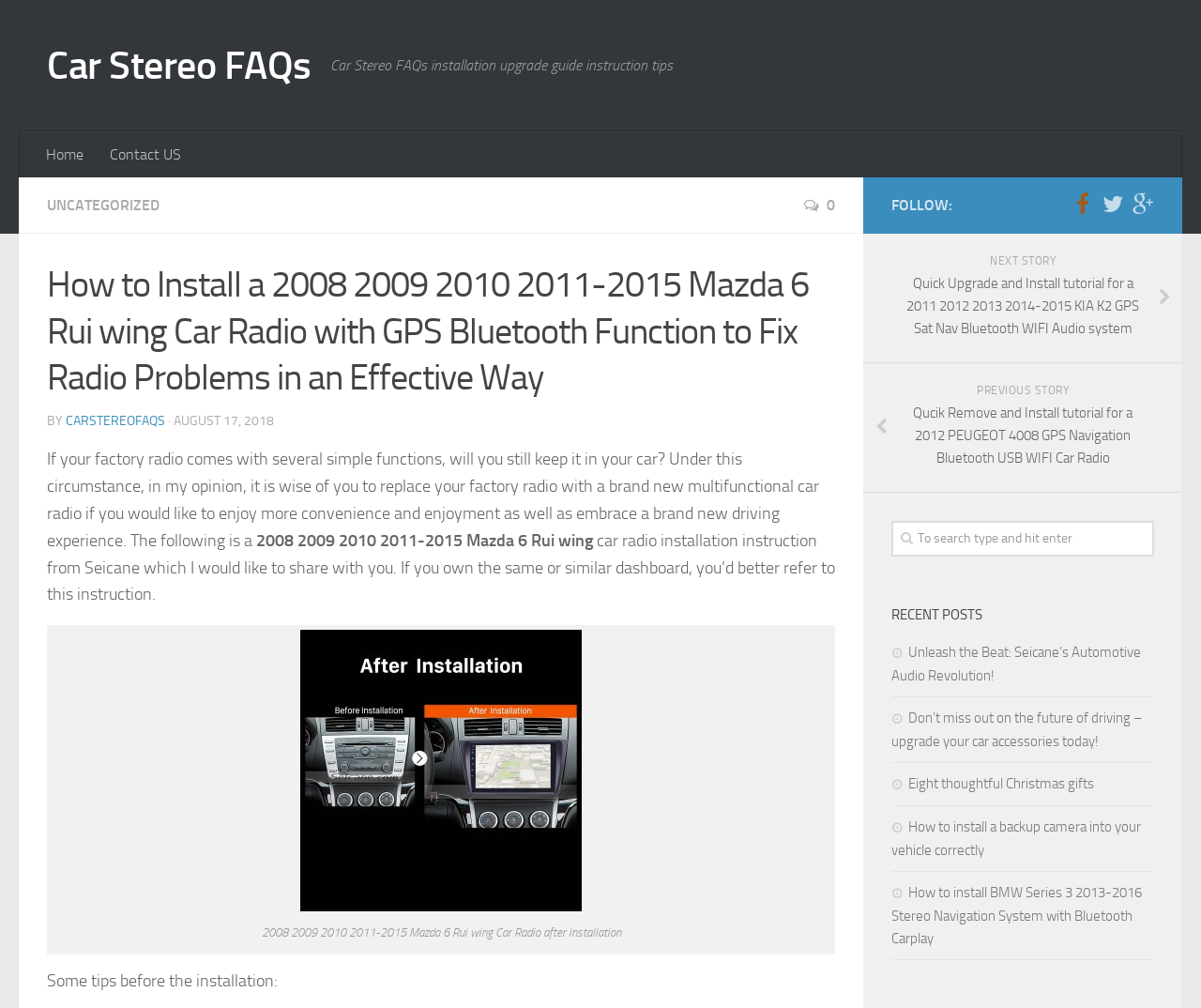What is the brand of the car radio being installed?
Using the information from the image, answer the question thoroughly.

The question can be answered by looking at the heading of the webpage, which mentions 'How to Install a 2008 2009 2010 2011-2015 Mazda 6 Rui wing Car Radio with GPS Bluetooth Function to Fix Radio Problems in an Effective Way'. The brand of the car radio being installed is Mazda.